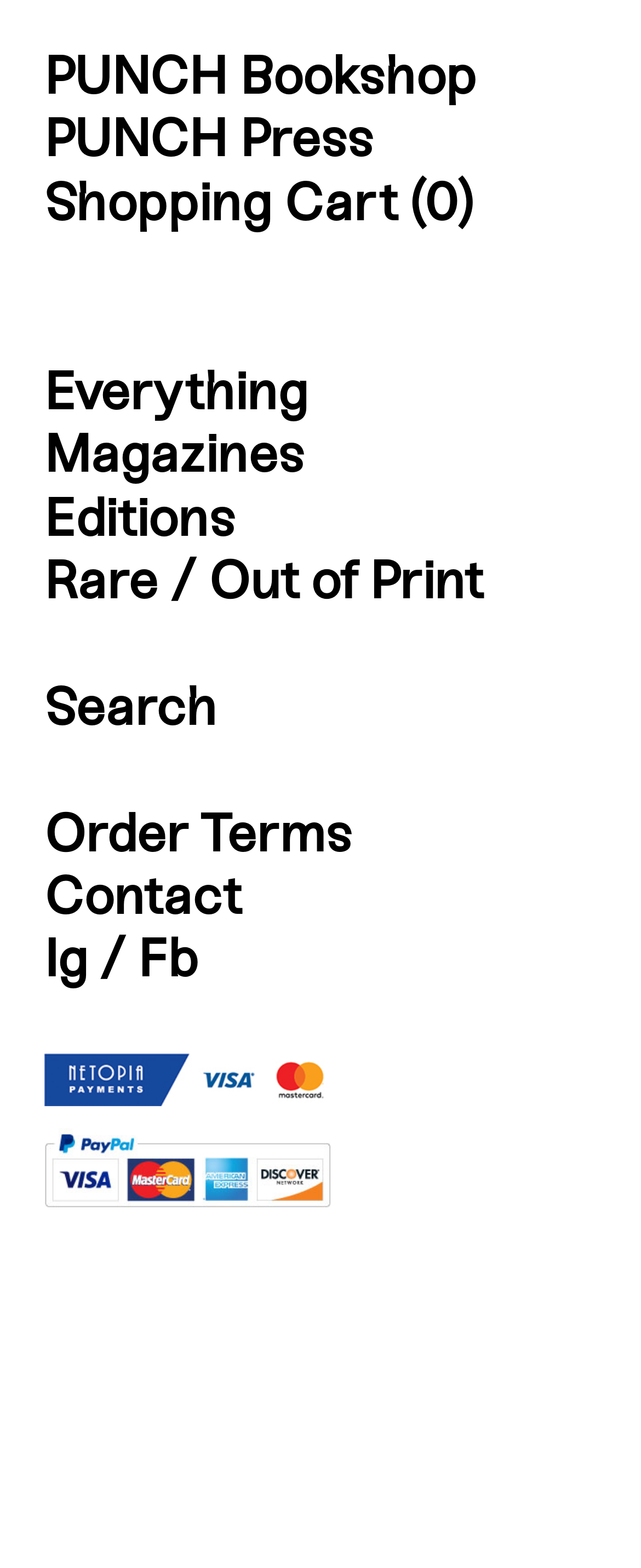Describe every aspect of the webpage comprehensively.

The webpage appears to be an online bookstore or publishing platform, with a focus on art and architecture. At the top, there is a heading that spans most of the width of the page, containing the title "PUNCH Bookshop PUNCH Press" along with several links to various sections of the website, including "Shopping Cart", "Everything", "Magazines", "Editions", "Rare / Out of Print", "Search", "Order Terms", and "Contact". 

Below the heading, there are two images, one for "netopia" and another for "paypal", which are likely payment or platform logos. The "Shopping Cart" link is accompanied by a text indicating that it is currently empty, with a count of "(0)". The links are arranged horizontally, with the "PUNCH Bookshop" and "PUNCH Press" links at the far left, and the "Ig" and "Fb" links at the far right, separated by a slash.